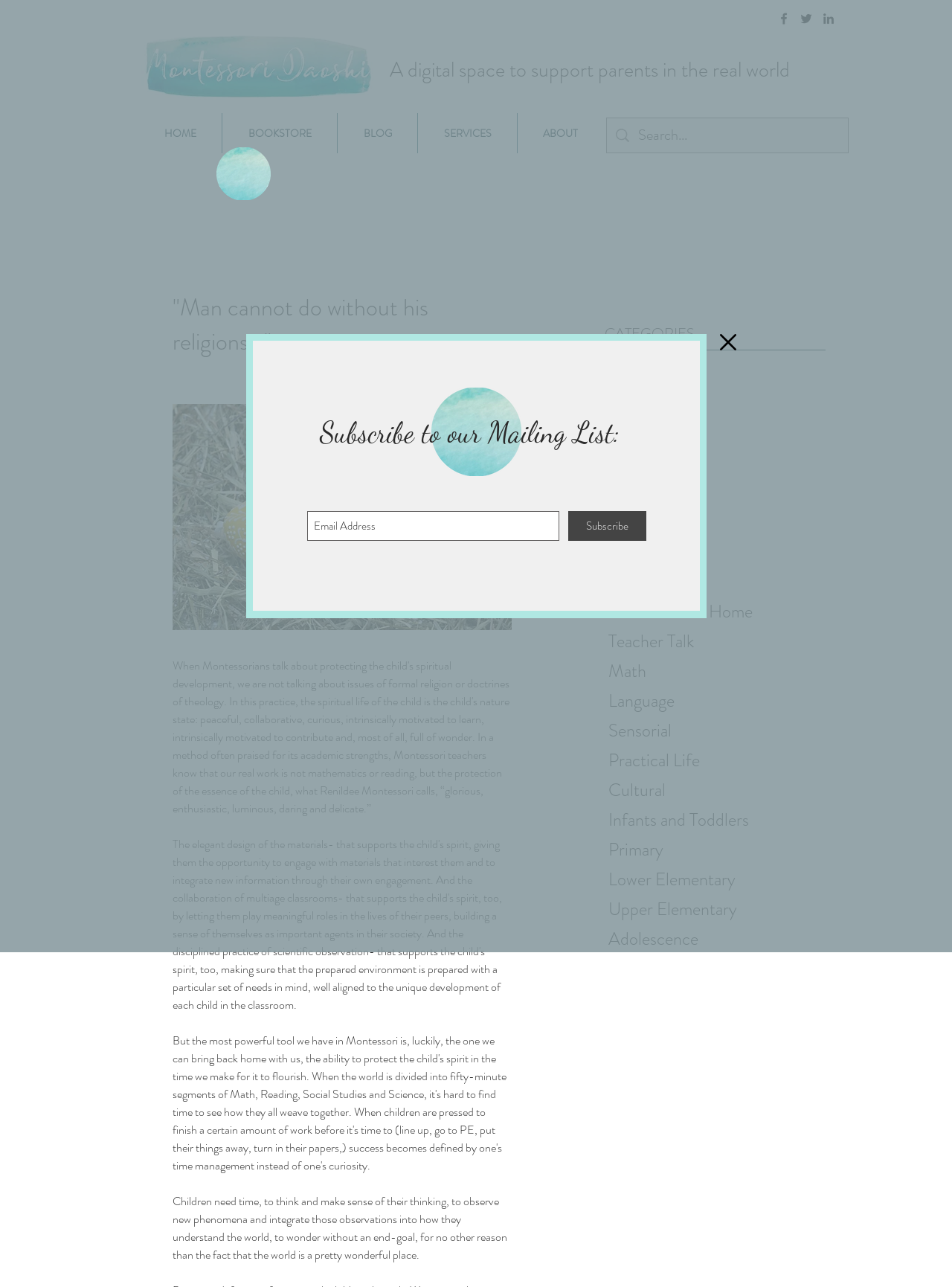Find the bounding box coordinates for the area you need to click to carry out the instruction: "Click on the 'TERMINE' link". The coordinates should be four float numbers between 0 and 1, indicated as [left, top, right, bottom].

None